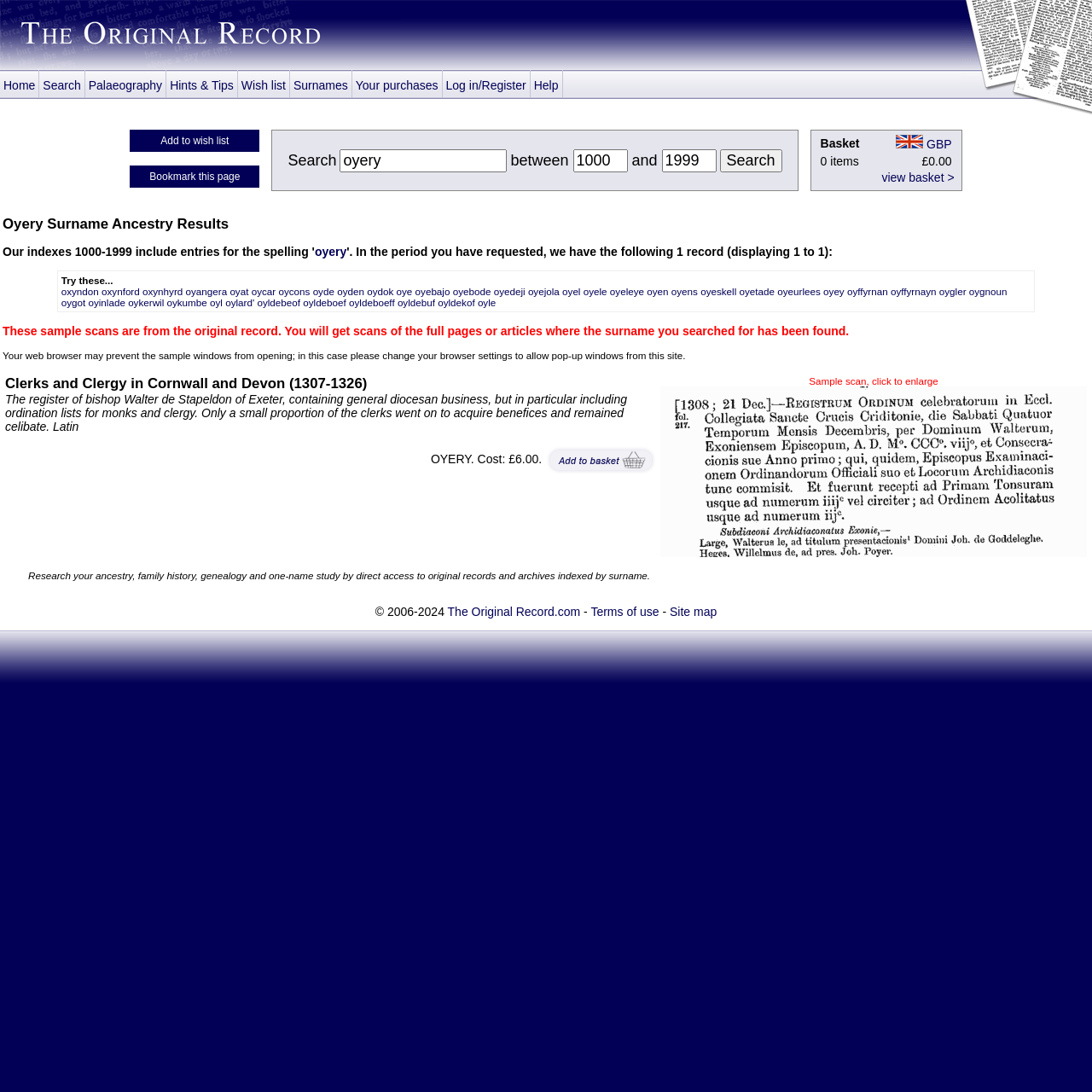Please determine the bounding box coordinates of the element to click on in order to accomplish the following task: "Search for oyery between 1000 and 1999". Ensure the coordinates are four float numbers ranging from 0 to 1, i.e., [left, top, right, bottom].

[0.659, 0.136, 0.716, 0.157]